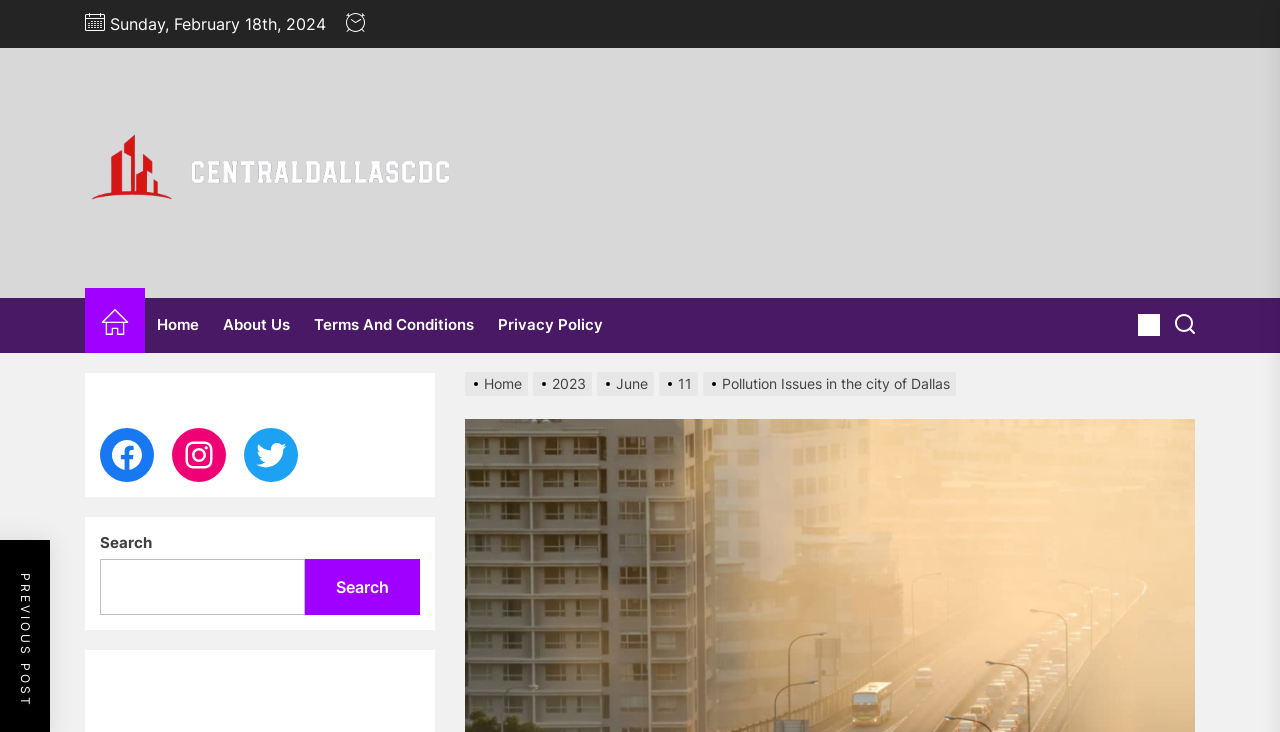Locate the bounding box coordinates of the region to be clicked to comply with the following instruction: "Go to the Home page". The coordinates must be four float numbers between 0 and 1, in the form [left, top, right, bottom].

[0.066, 0.407, 0.113, 0.482]